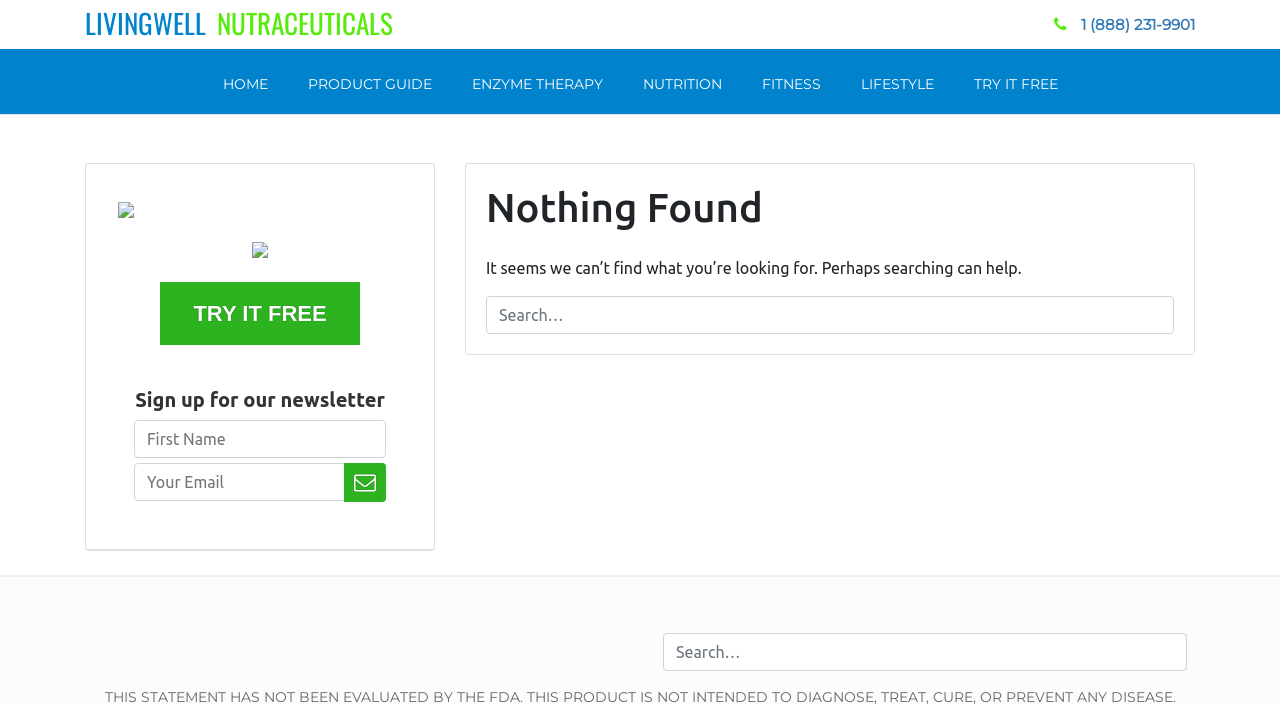Answer the question below in one word or phrase:
What is the current page about?

Fitness Archives